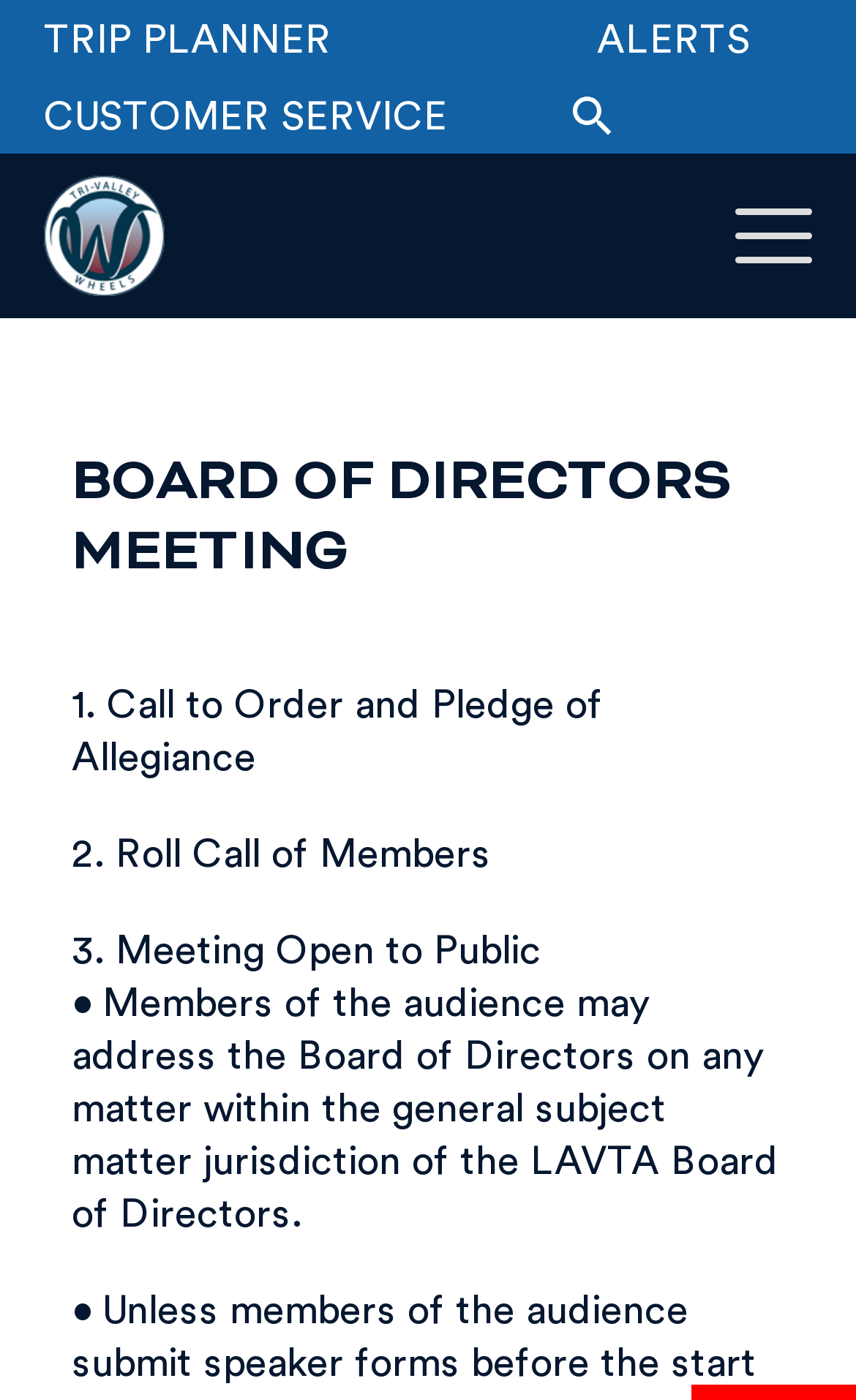Locate the bounding box of the UI element based on this description: "Customer Service". Provide four float numbers between 0 and 1 as [left, top, right, bottom].

[0.0, 0.055, 0.646, 0.11]